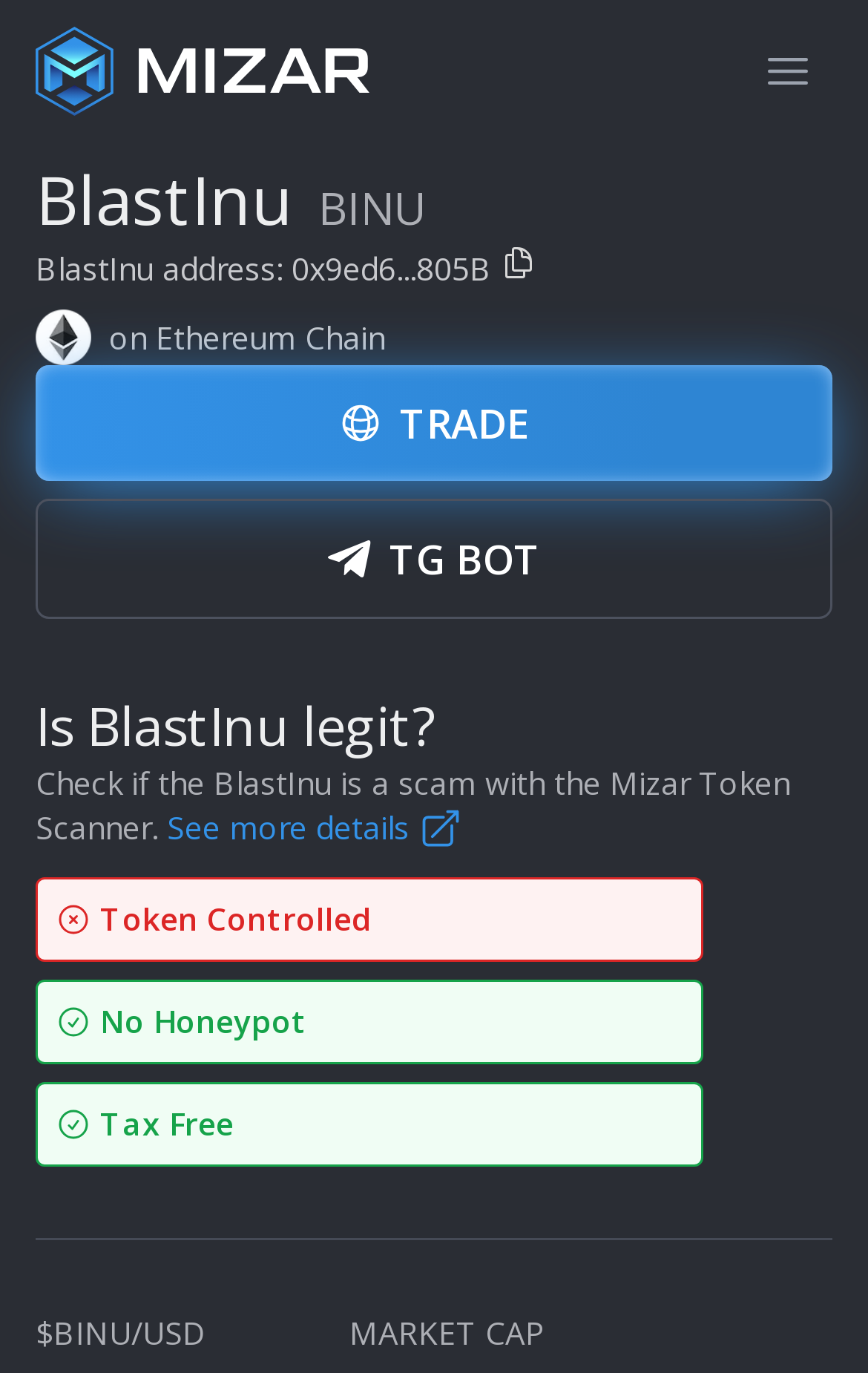Create an in-depth description of the webpage, covering main sections.

The webpage is about BlastInu, a cryptocurrency, and provides various information about it. At the top left, there is a main logo, and next to it, a button to open the main menu. Below the logo, the title "BlastInuBINU" is displayed prominently.

On the left side, there is a section with the address "0x9ed6...805B" and a button to copy it. Above this section, there is an Ethereum blockchain icon. Next to the address, there is a label "Chain".

Below the title, there are two links, "TRADE" and "Telegram logo TG BOT", which are aligned to the left and right, respectively. The Telegram logo is an image.

The main content of the page is divided into sections. The first section is about the legitimacy of BlastInu, with a heading "Is BlastInu legit?" and a paragraph of text that explains how to check if it's a scam using the Mizar Token Scanner. There is also a link to "See more details".

Below this section, there are three alerts with green checkmarks, indicating that the token is controlled, has no honeypot, and is tax-free. Each alert has a brief description.

At the bottom of the page, there are two headings, "$BINU/USD" and "MARKET CAP", which are aligned to the left and right, respectively. These headings likely provide information about the current price and market capitalization of BlastInu.